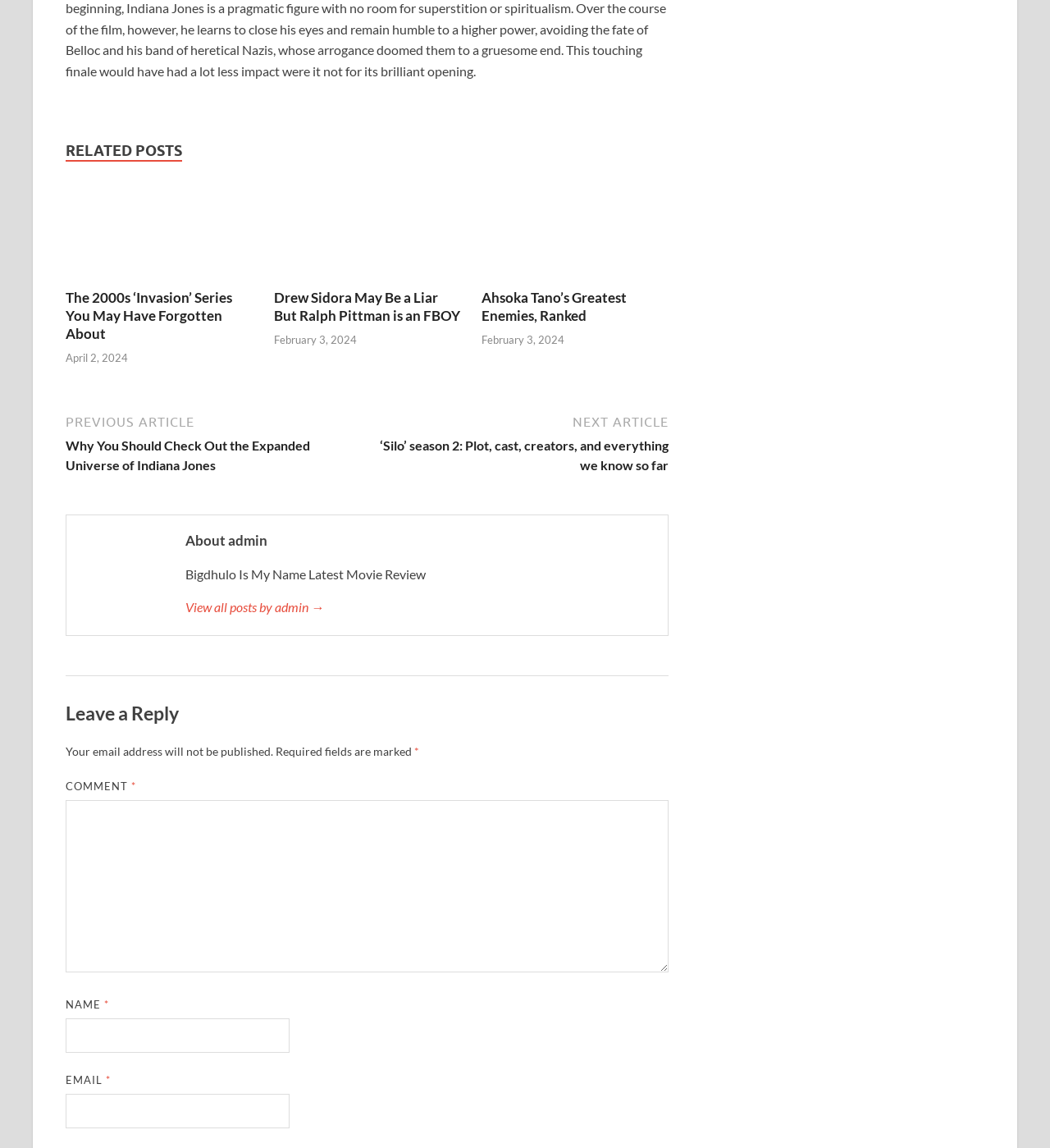Please identify the bounding box coordinates of the region to click in order to complete the given instruction: "Leave a comment". The coordinates should be four float numbers between 0 and 1, i.e., [left, top, right, bottom].

[0.062, 0.697, 0.637, 0.847]